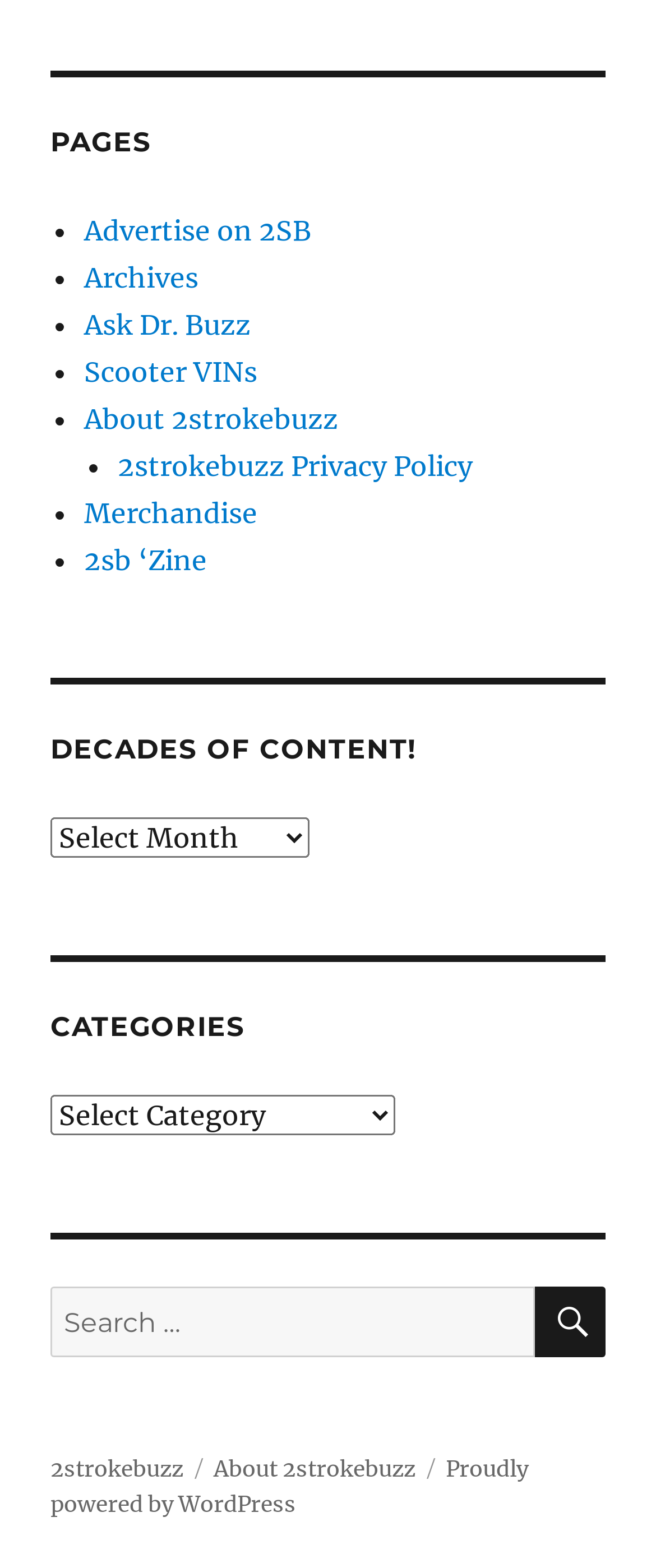Can you identify the bounding box coordinates of the clickable region needed to carry out this instruction: 'Search for something'? The coordinates should be four float numbers within the range of 0 to 1, stated as [left, top, right, bottom].

[0.077, 0.821, 0.923, 0.866]